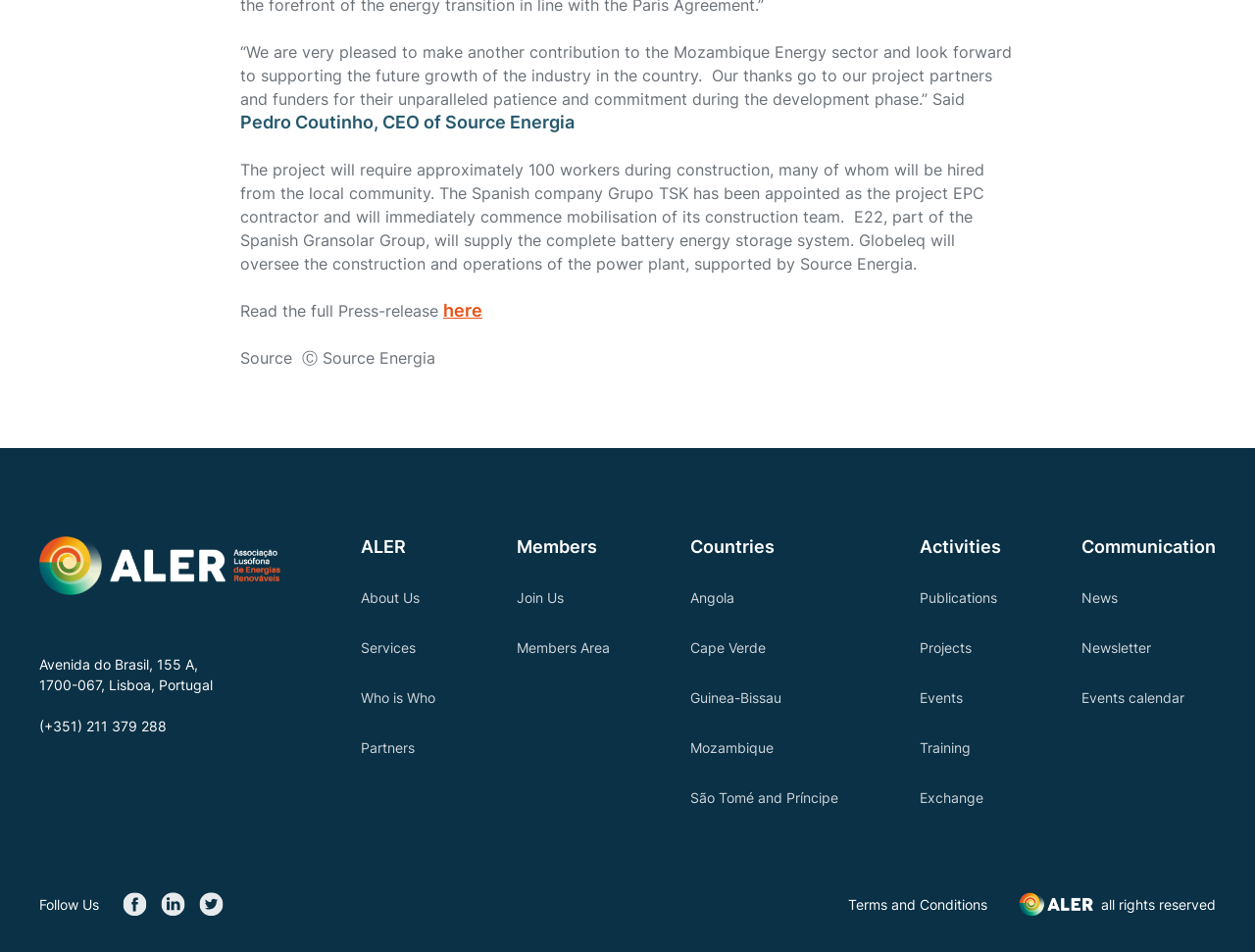Specify the bounding box coordinates of the element's region that should be clicked to achieve the following instruction: "Visit the About Us page". The bounding box coordinates consist of four float numbers between 0 and 1, in the format [left, top, right, bottom].

[0.288, 0.617, 0.347, 0.638]